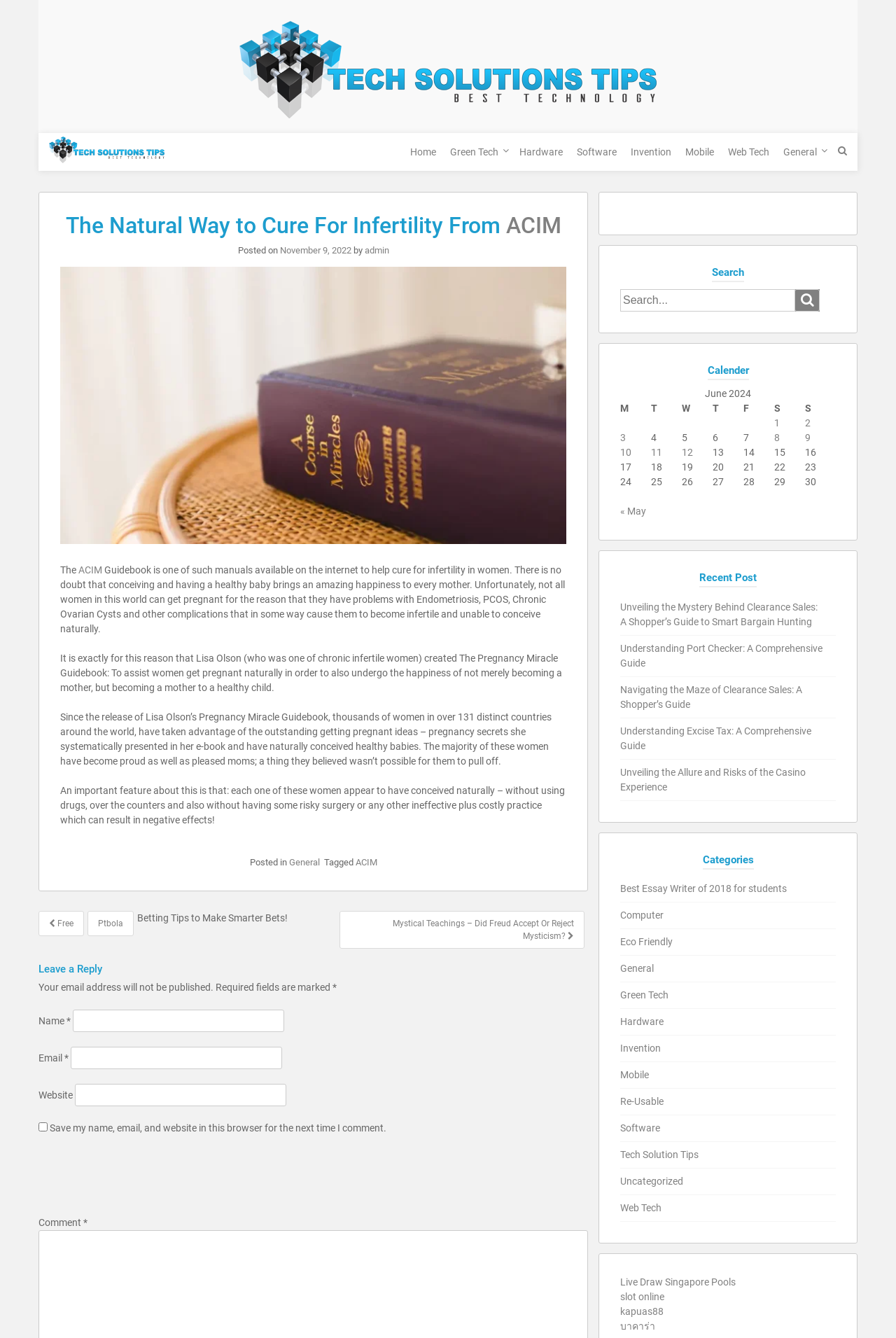Identify the bounding box coordinates of the element to click to follow this instruction: 'Search for something'. Ensure the coordinates are four float values between 0 and 1, provided as [left, top, right, bottom].

[0.692, 0.216, 0.933, 0.233]